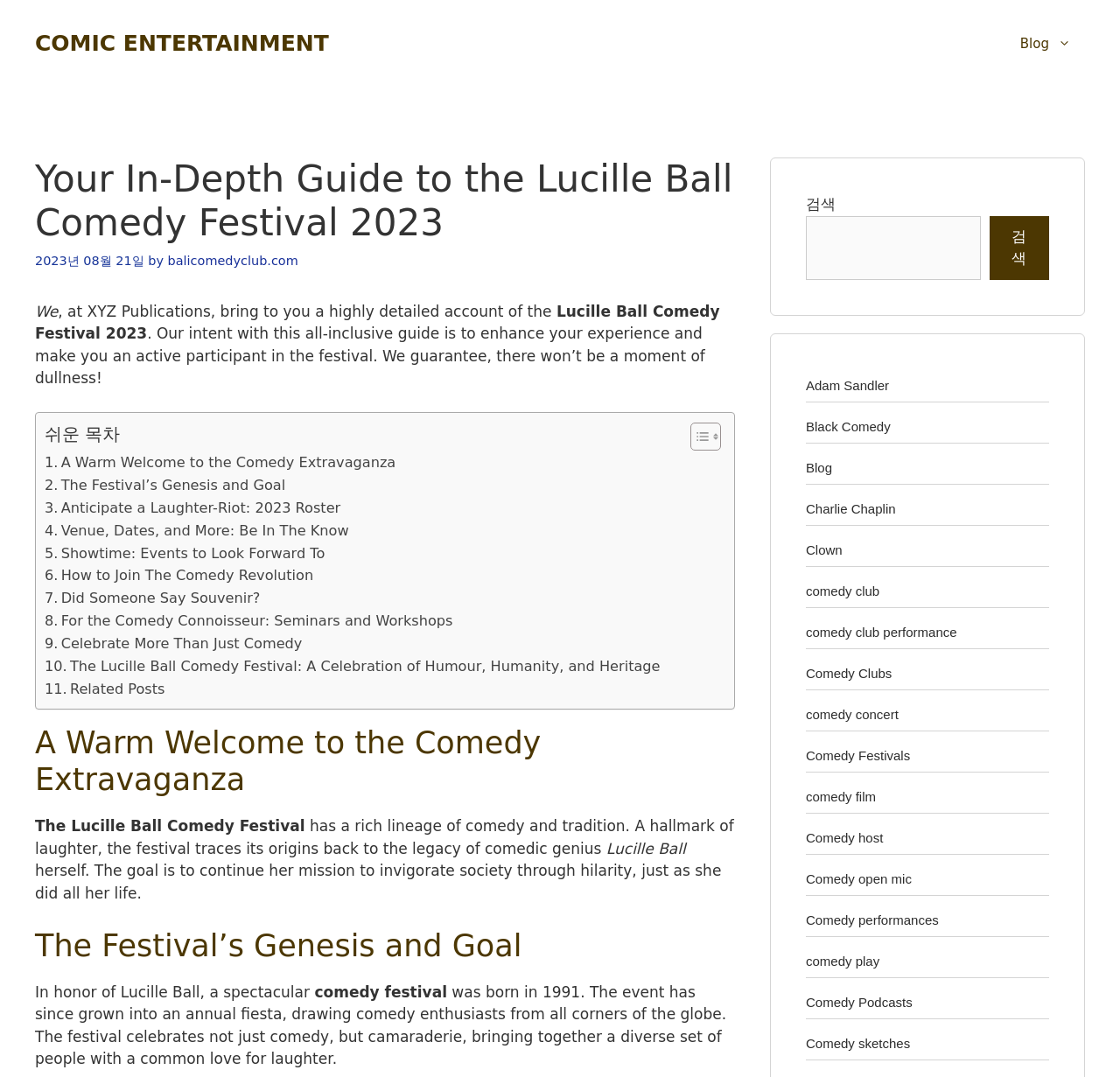Find and specify the bounding box coordinates that correspond to the clickable region for the instruction: "Toggle the table of content".

[0.605, 0.392, 0.64, 0.419]